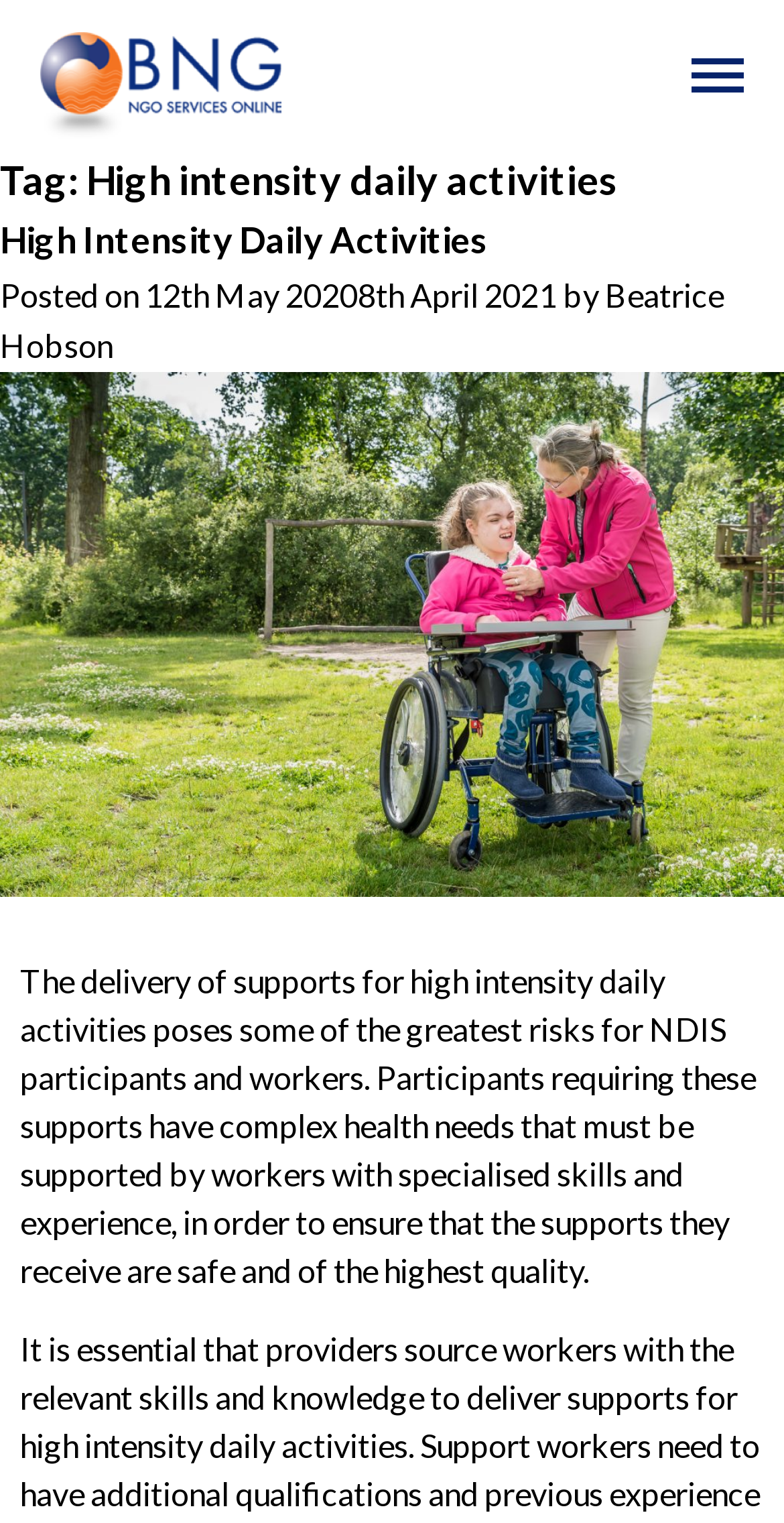What is the category of the current archive?
Utilize the information in the image to give a detailed answer to the question.

Based on the heading 'Tag: High intensity daily activities' and the title 'High Intensity Daily Activities', it can be inferred that the current archive is categorized under 'High intensity daily activities'.